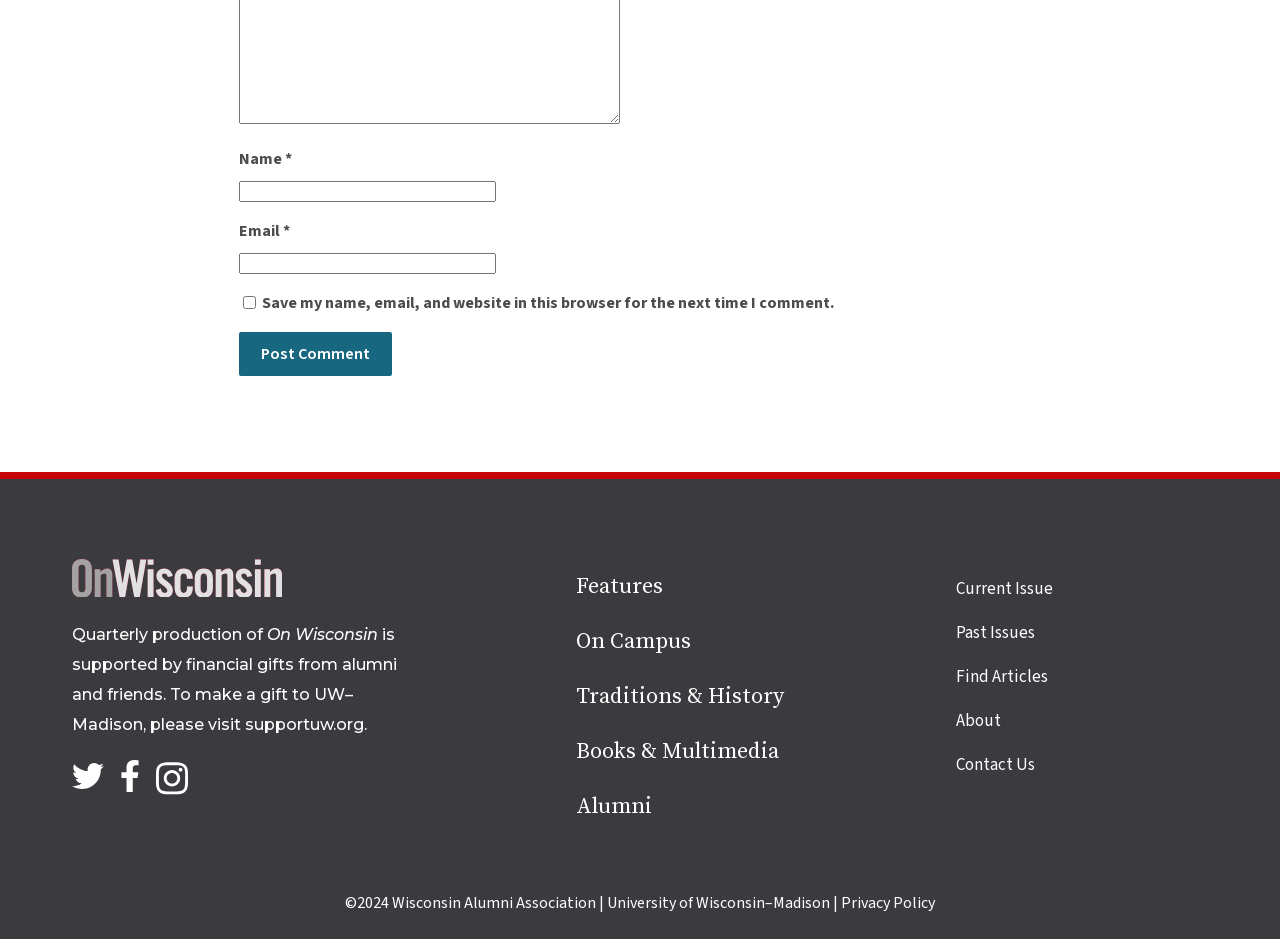What is the name of the university associated with the website?
Based on the screenshot, respond with a single word or phrase.

University of Wisconsin–Madison